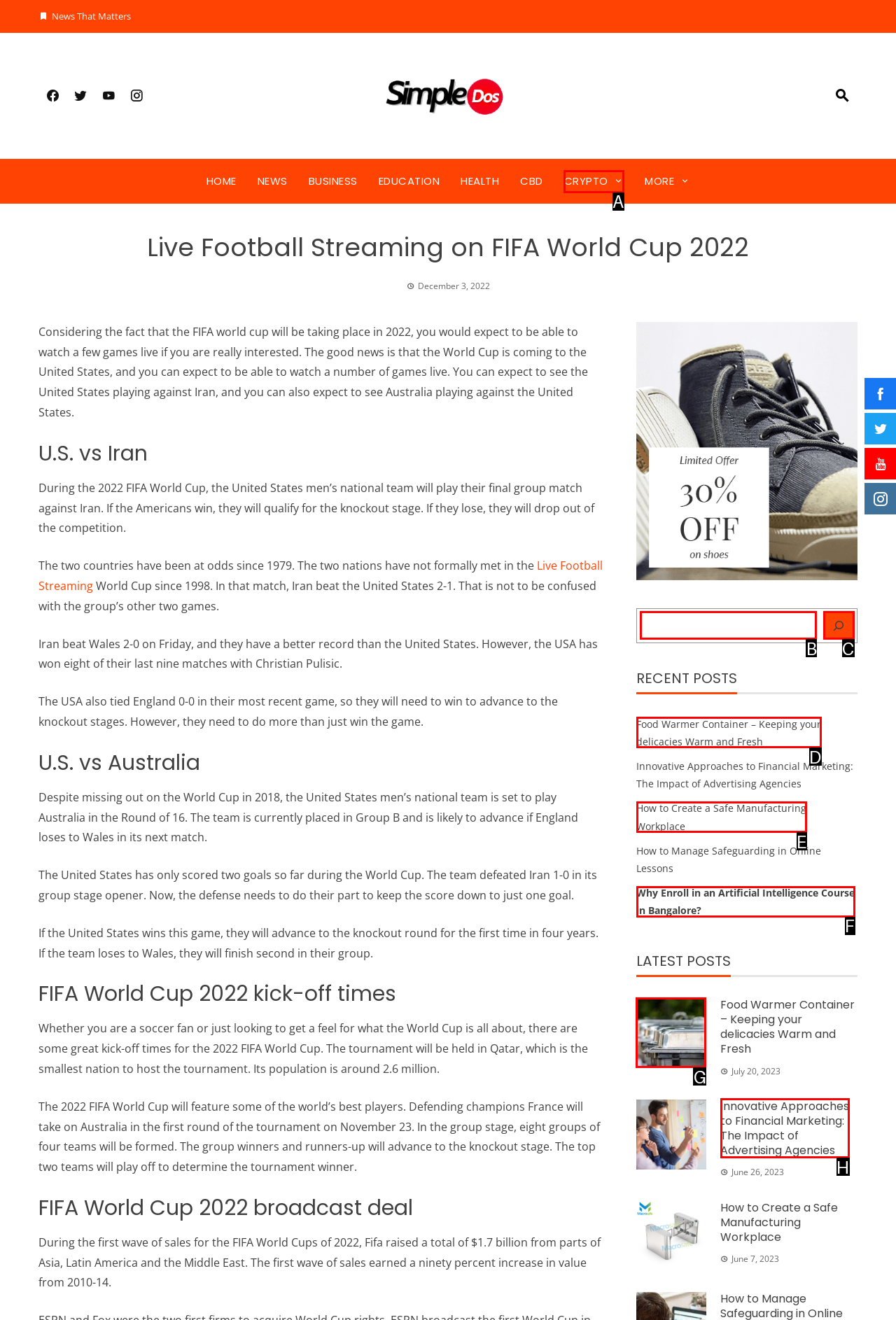Show which HTML element I need to click to perform this task: View the 'Food Warmer Container – Keeping your delicacies Warm and Fresh' post Answer with the letter of the correct choice.

G